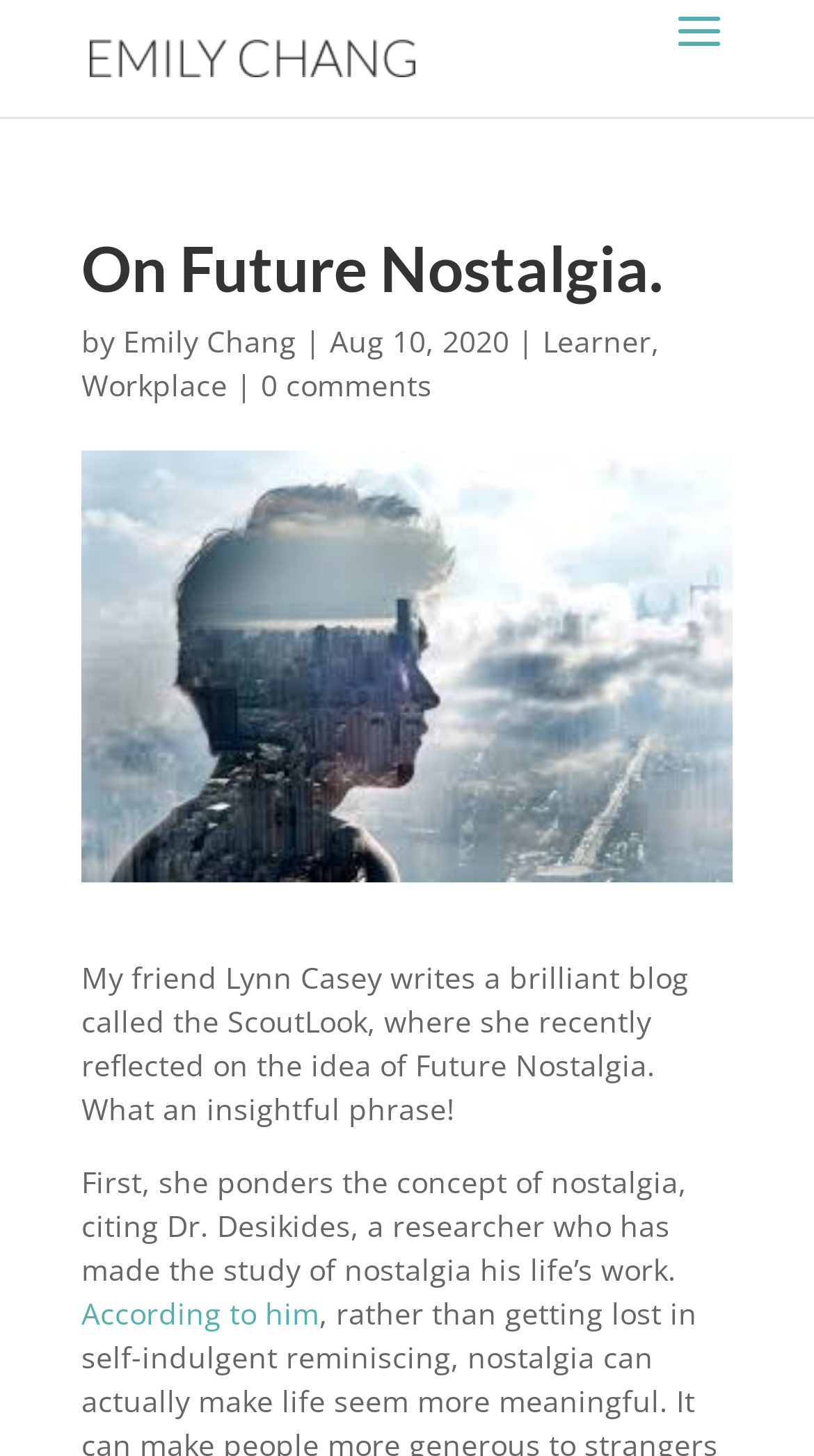Explain the contents of the webpage comprehensively.

The webpage is a blog post titled "On Future Nostalgia." At the top, there is a logo or icon for "Social Legacy" accompanied by a link to the same name. Below the logo, the title "On Future Nostalgia." is displayed prominently. The author of the post, Emily Chang, is credited below the title, along with the date "Aug 10, 2020". 

To the right of the author's name, there are links to categories "Learner" and "Workplace", separated by a vertical line. Below these links, there is a link to "0 comments", indicating that there are no comments on the post.

The main content of the post is divided into two paragraphs. The first paragraph discusses Lynn Casey's blog, ScoutLook, and her reflection on the idea of Future Nostalgia. The second paragraph delves deeper into the concept of nostalgia, citing a researcher named Dr. Desikides. There is a link to a quote from Dr. Desikides in the second paragraph.